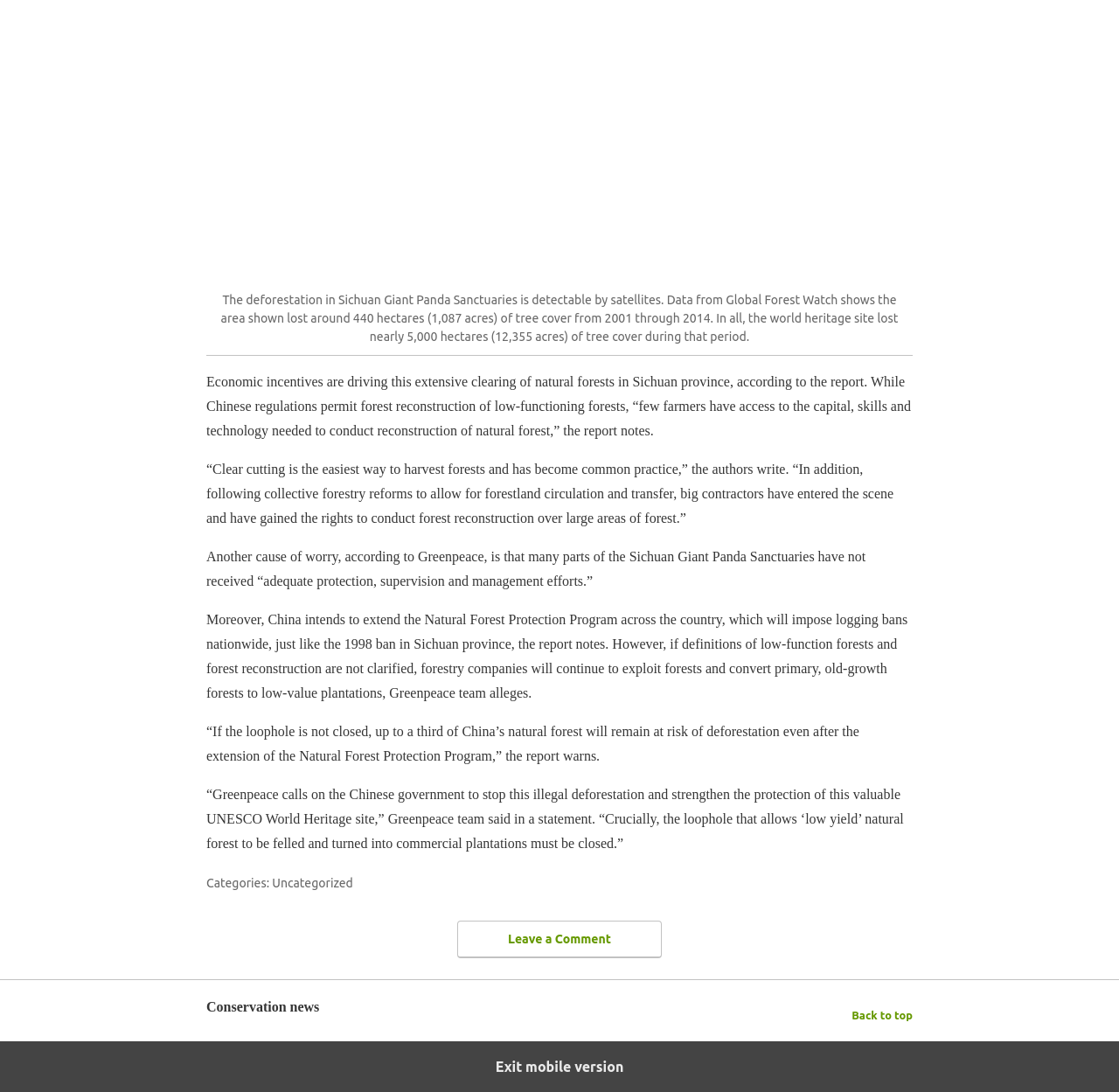Respond to the following query with just one word or a short phrase: 
What is the category of this article?

Uncategorized